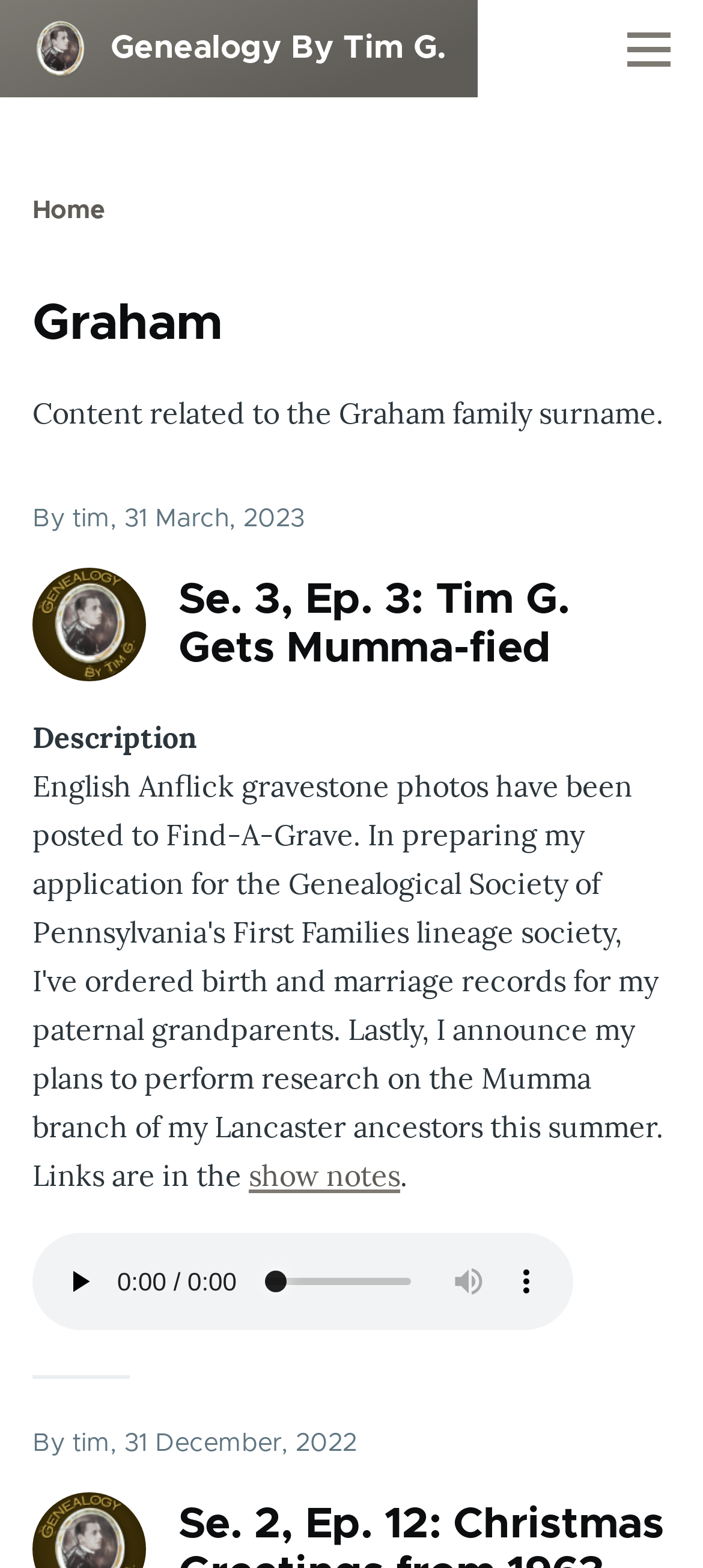Find the bounding box coordinates for the element described here: "parent_node: Genealogy By Tim G.".

[0.046, 0.01, 0.126, 0.052]